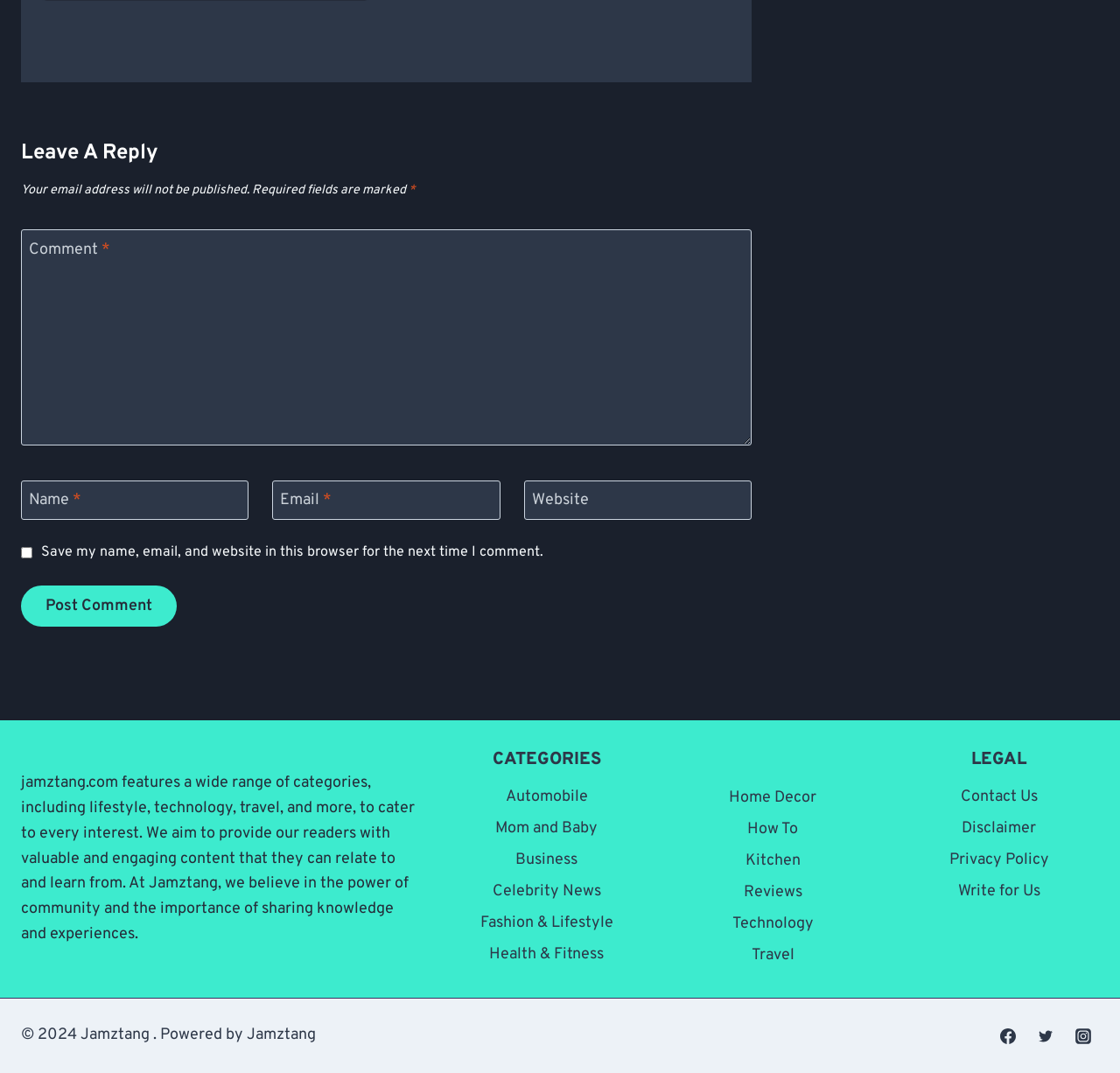Using the elements shown in the image, answer the question comprehensively: What is required to post a comment?

The required fields are marked with an asterisk (*) symbol. The 'Name', 'Email', and 'Comment' fields are all marked as required, indicating that they must be filled in to post a comment.